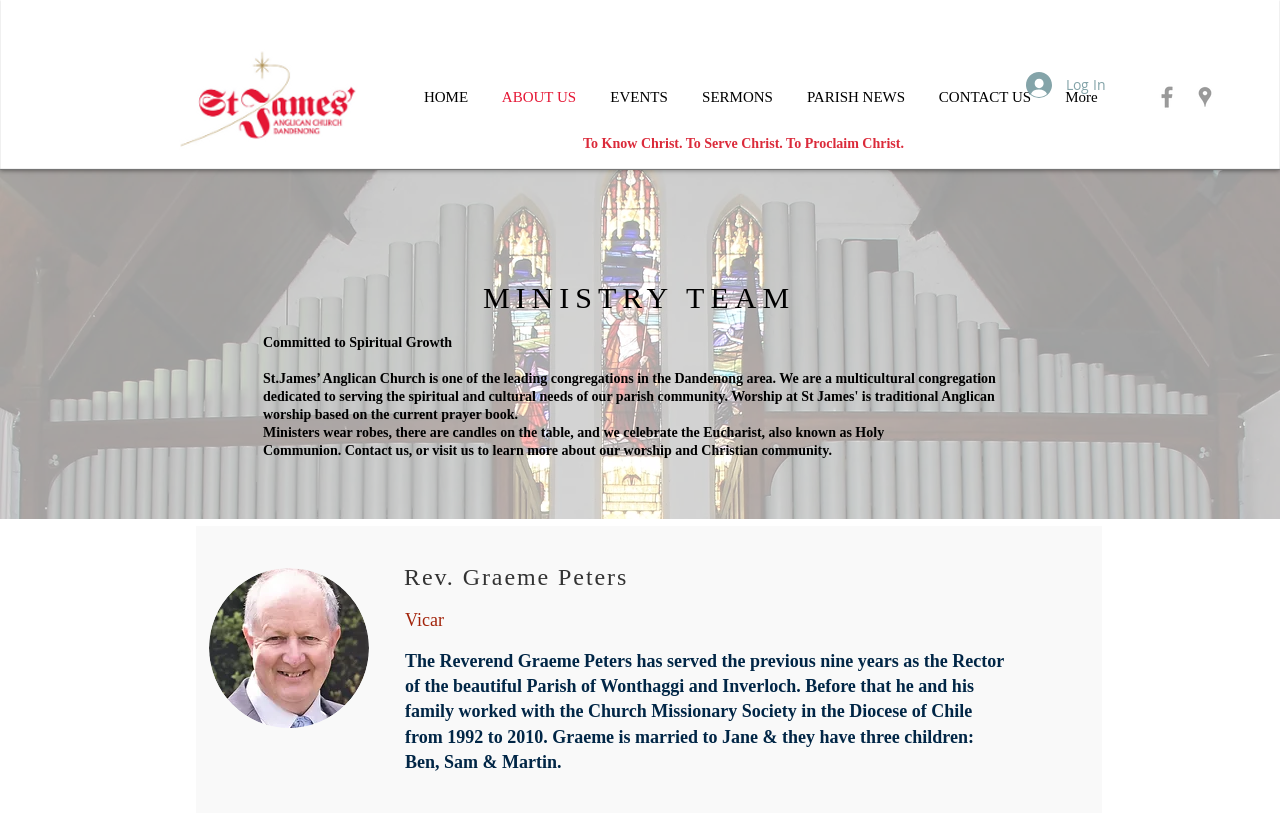Locate the primary heading on the webpage and return its text.

To Know Christ. To Serve Christ. To Proclaim Christ.